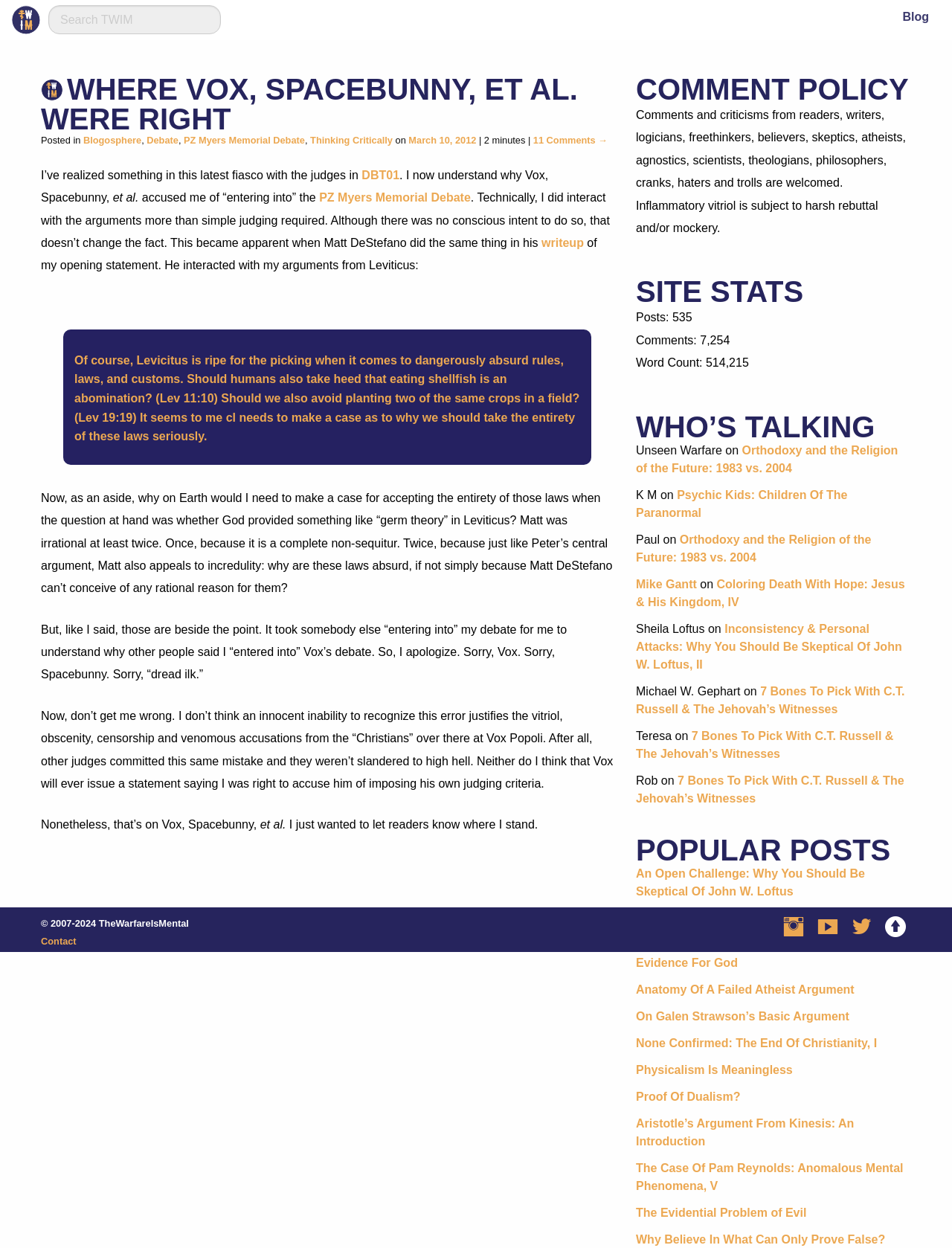Return the bounding box coordinates of the UI element that corresponds to this description: "Thinking Critically". The coordinates must be given as four float numbers in the range of 0 and 1, [left, top, right, bottom].

[0.326, 0.108, 0.412, 0.117]